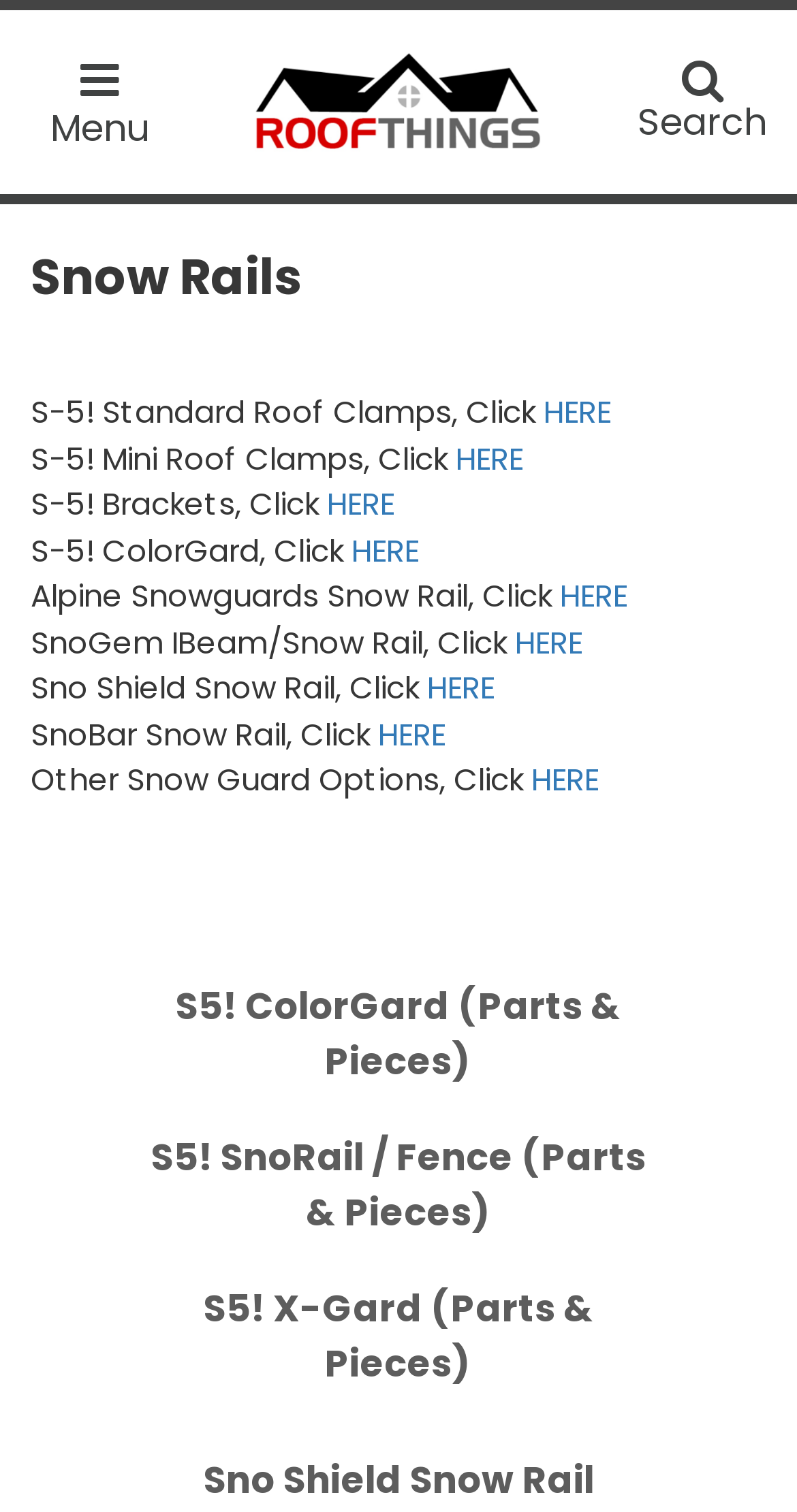What is the first snow rail option listed?
Answer with a single word or short phrase according to what you see in the image.

S-5! Standard Roof Clamps